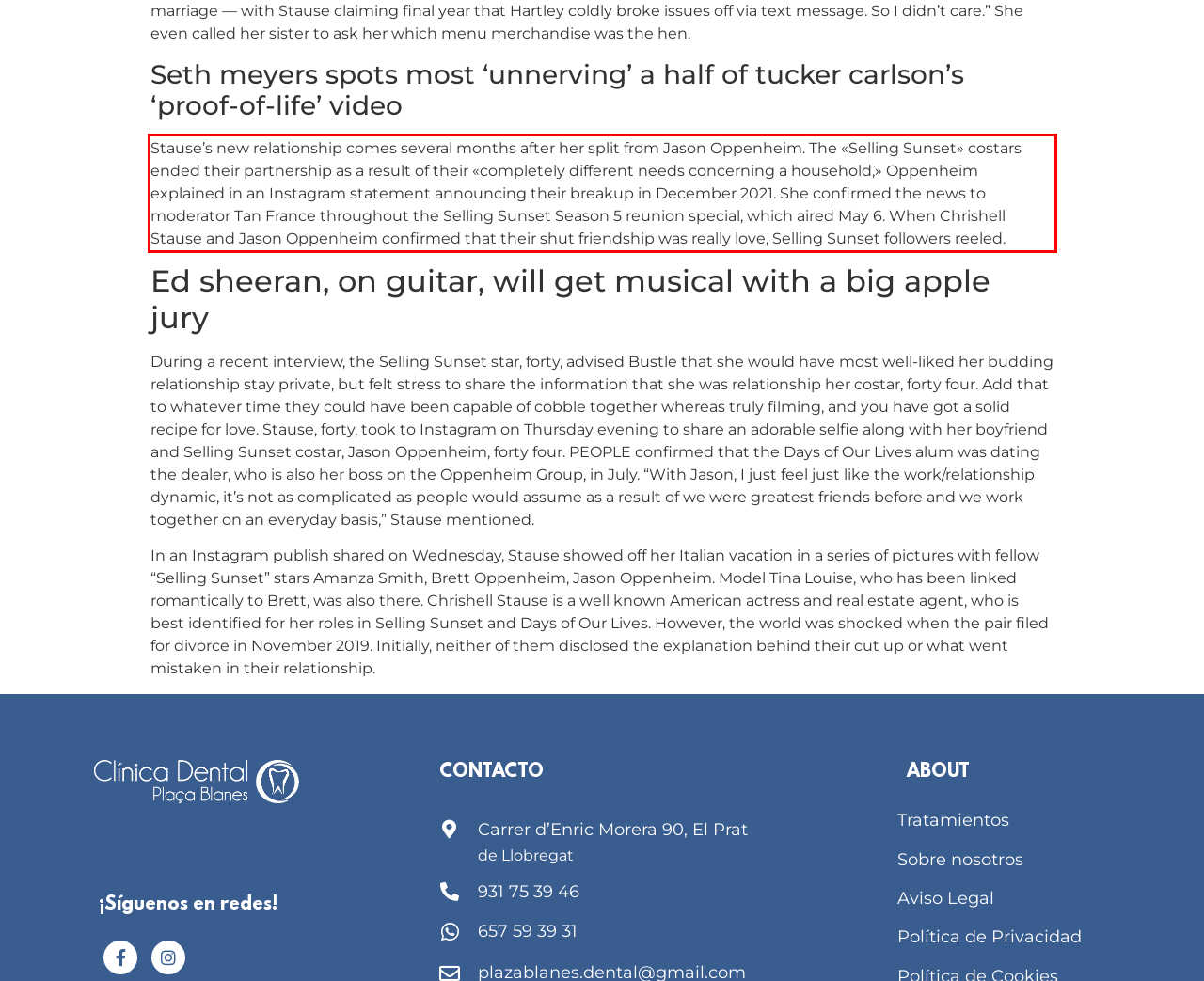Using the provided screenshot of a webpage, recognize and generate the text found within the red rectangle bounding box.

Stause’s new relationship comes several months after her split from Jason Oppenheim. The «Selling Sunset» costars ended their partnership as a result of their «completely different needs concerning a household,» Oppenheim explained in an Instagram statement announcing their breakup in December 2021. She confirmed the news to moderator Tan France throughout the Selling Sunset Season 5 reunion special, which aired May 6. When Chrishell Stause and Jason Oppenheim confirmed that their shut friendship was really love, Selling Sunset followers reeled.